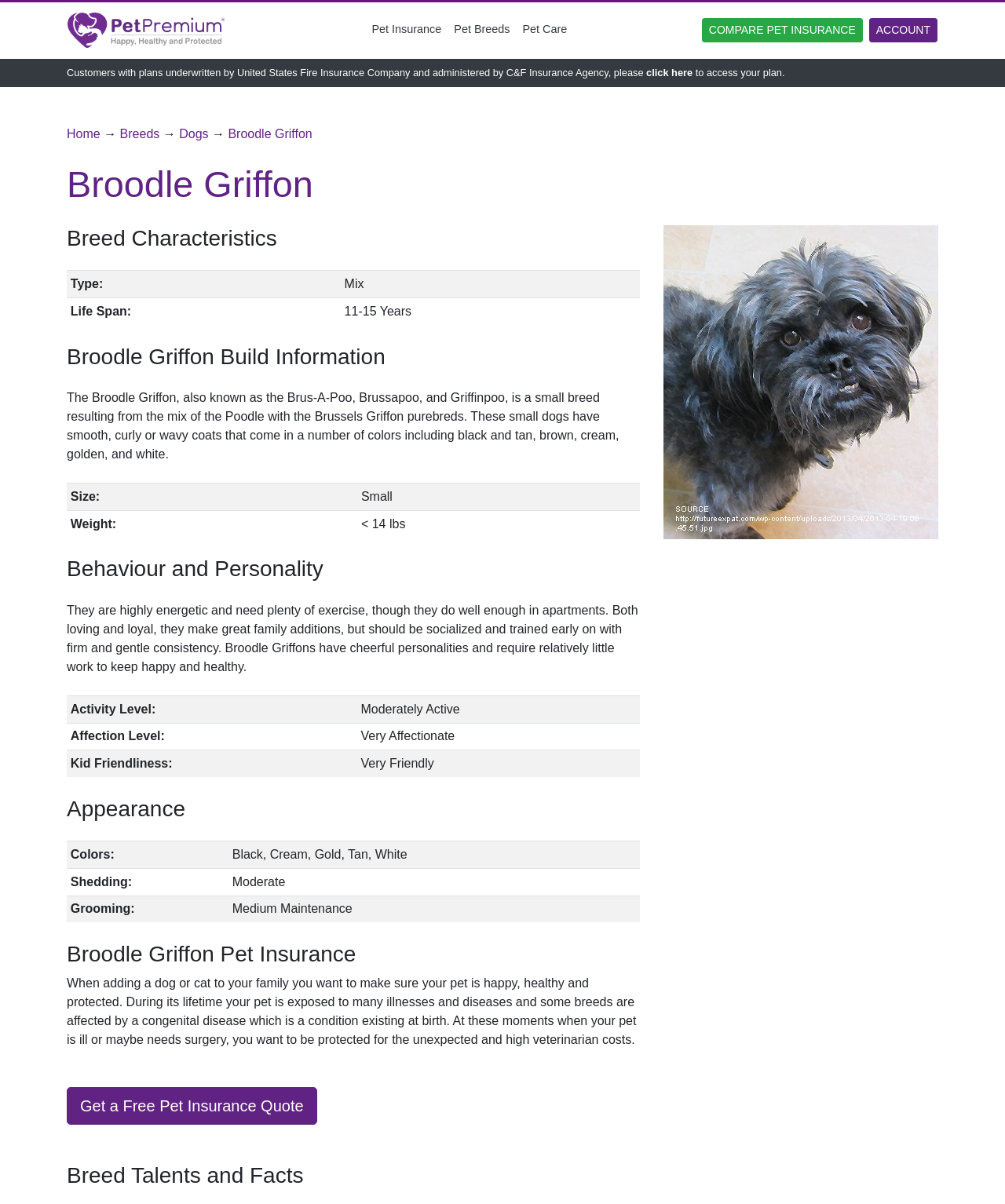Pinpoint the bounding box coordinates of the element to be clicked to execute the instruction: "Get a Free Pet Insurance Quote".

[0.066, 0.903, 0.315, 0.934]